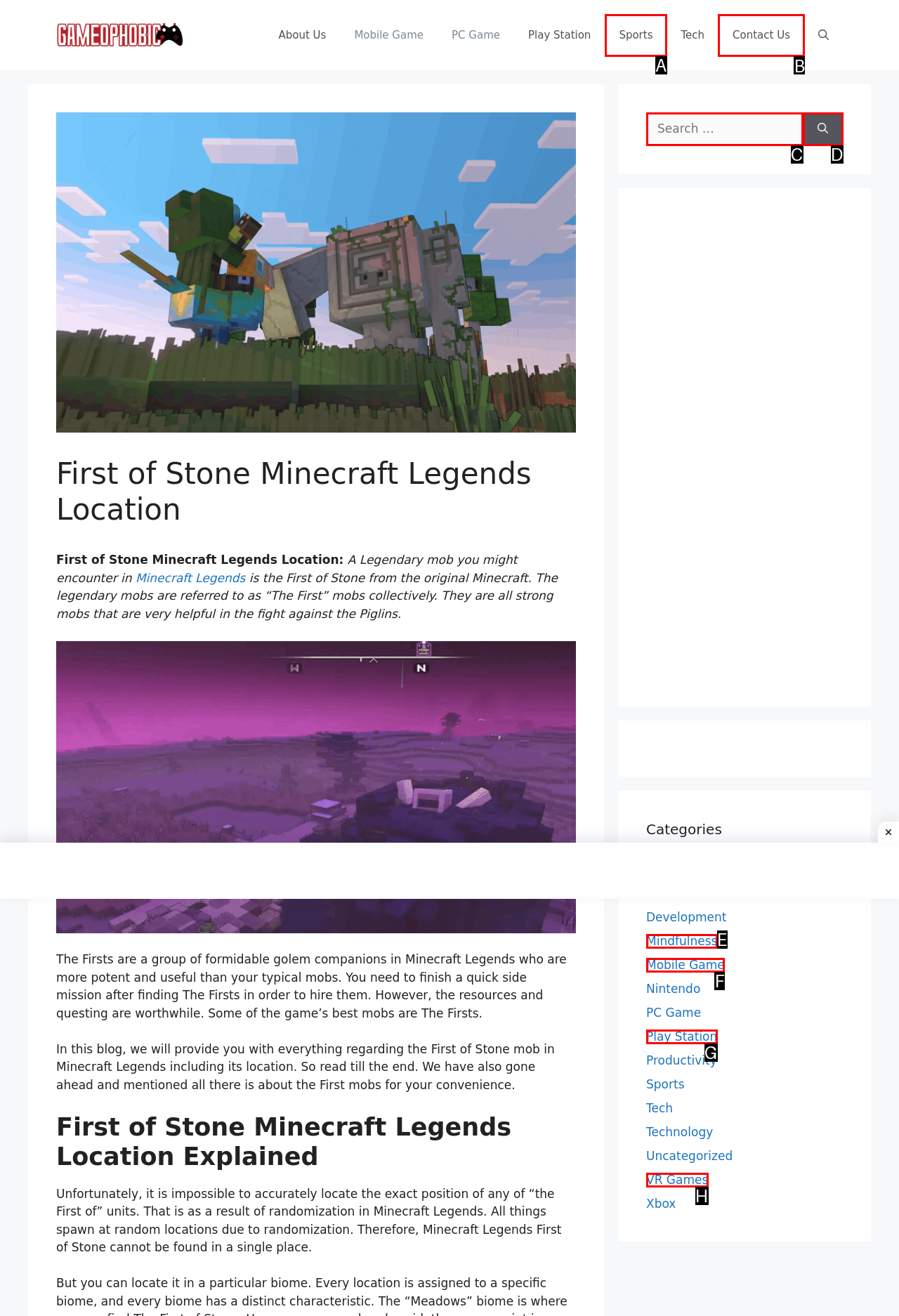Please indicate which HTML element to click in order to fulfill the following task: Click the 'Contact Us' link Respond with the letter of the chosen option.

B